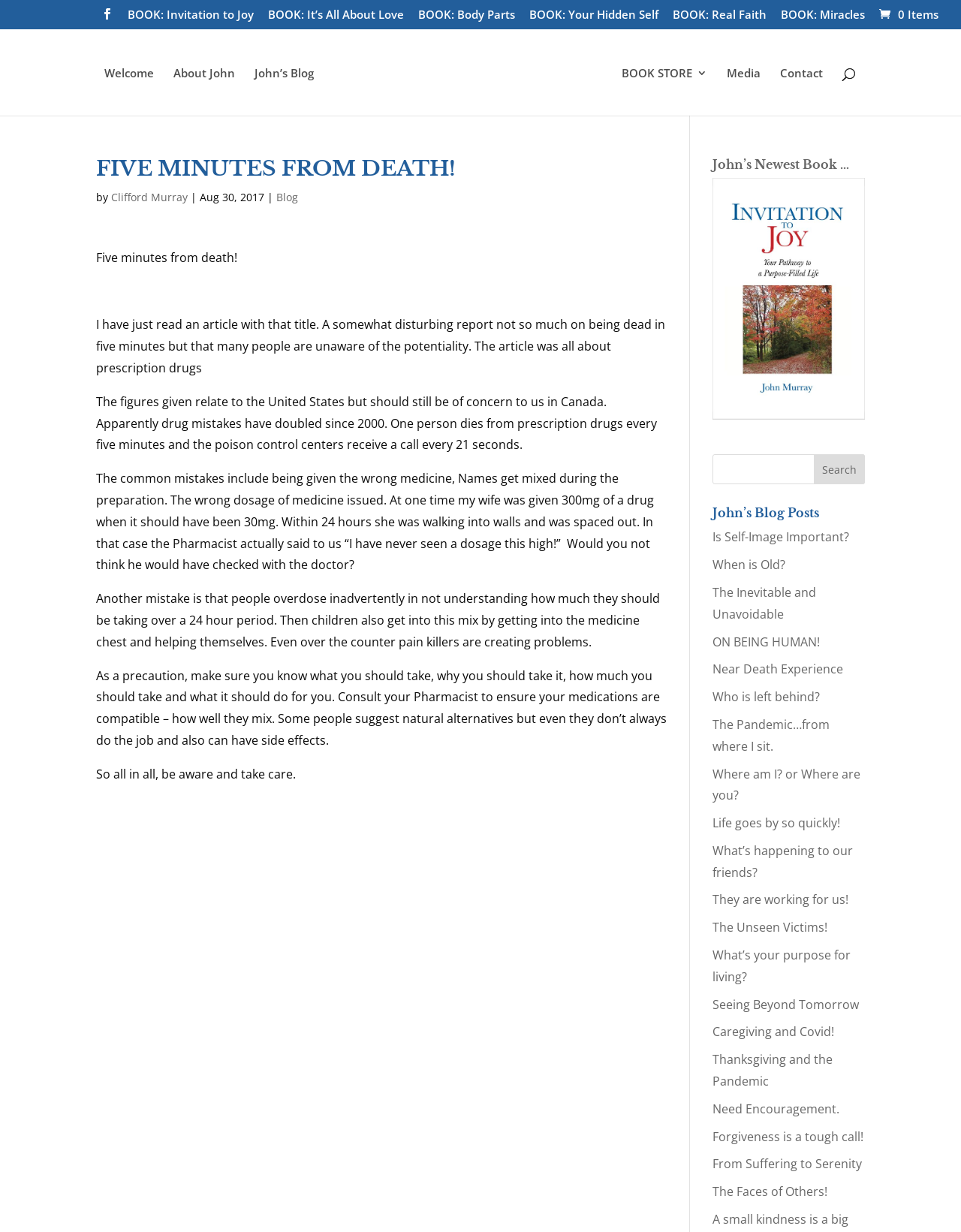What is the topic of the article 'FIVE MINUTES FROM DEATH!'?
Using the information from the image, provide a comprehensive answer to the question.

The article 'FIVE MINUTES FROM DEATH!' is about the dangers of prescription drugs, specifically the mistakes that can occur when taking them, such as being given the wrong medicine or dosage.